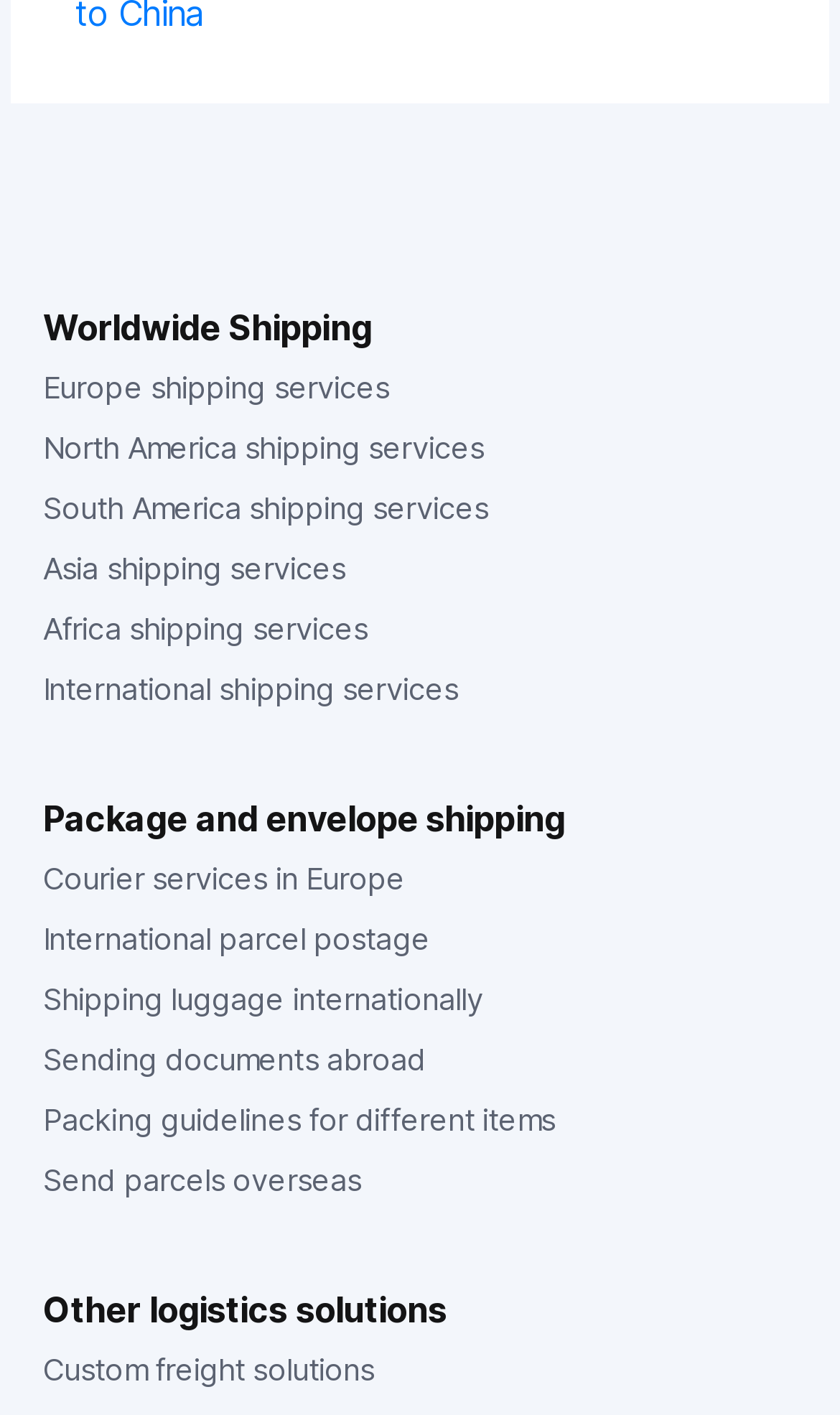How many static text elements are there?
Respond with a short answer, either a single word or a phrase, based on the image.

2